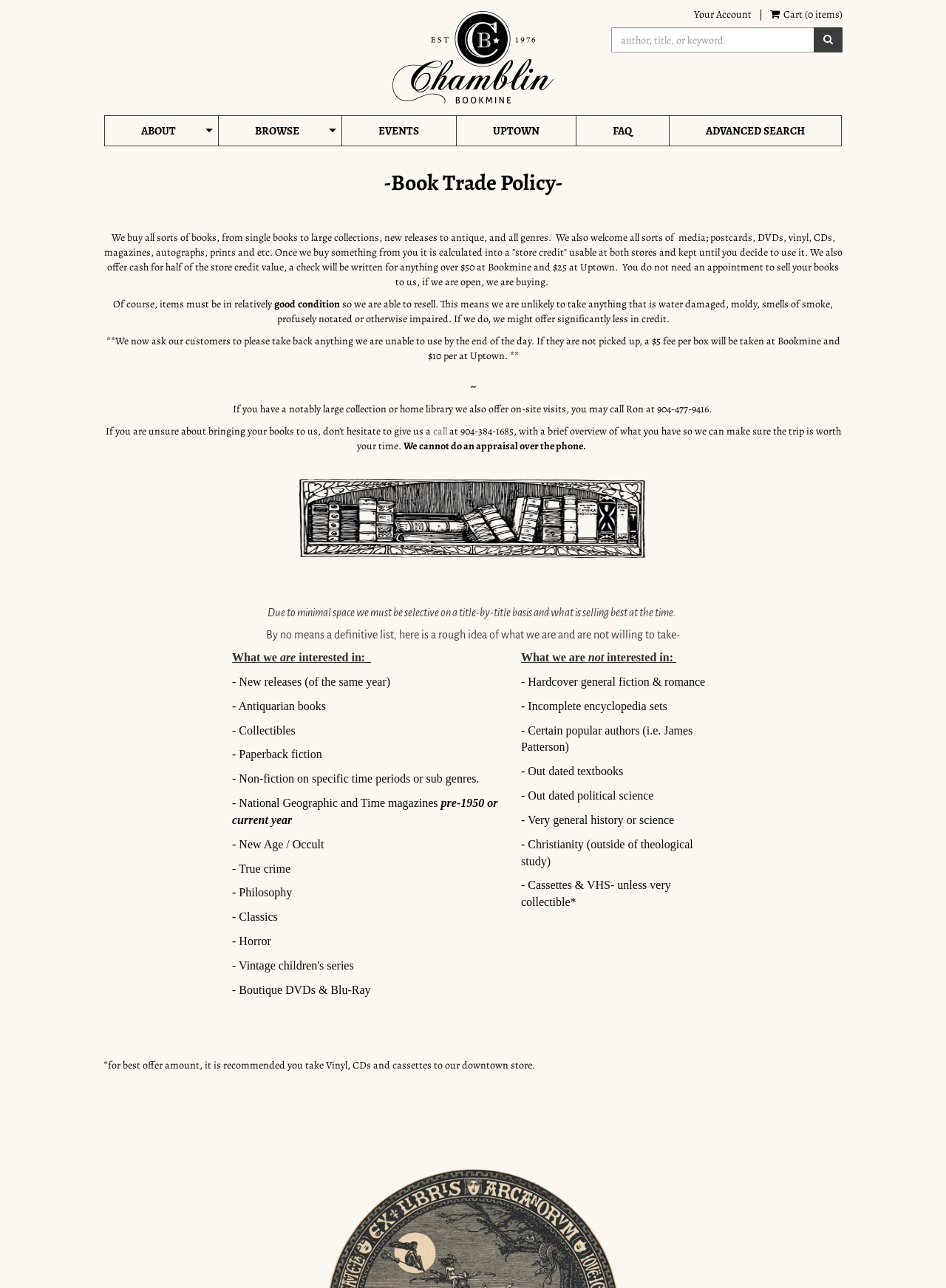Generate a thorough caption that explains the contents of the webpage.

The webpage is about the trade policy of a bookstore, specifically Chamblin Bookmine. At the top, there is a link to the bookstore's website and an image of the bookstore's logo. 

To the right of the logo, there is a navigation menu with links to the user's account and cart. Below the logo, there is a search bar where users can input keywords to search for books. 

The main content of the webpage is divided into sections. The first section explains the bookstore's trade policy, stating that they buy all sorts of books, media, and other items, and that the items must be in relatively good condition. The policy also mentions that customers are asked to take back any items the store is unable to use by the end of the day, or a fee will be charged.

The next section provides more details about the store's buying policy, including the types of items they are interested in and not interested in. This information is presented in a table format, with two columns listing the types of items.

Further down the page, there is a section that mentions the store's on-site visit service for large collections or home libraries. Users can call a specific phone number to arrange for an on-site visit.

The final section of the page provides additional information about the store's buying policy, including a note about taking vinyl, CDs, and cassettes to the downtown store for the best offer amount.